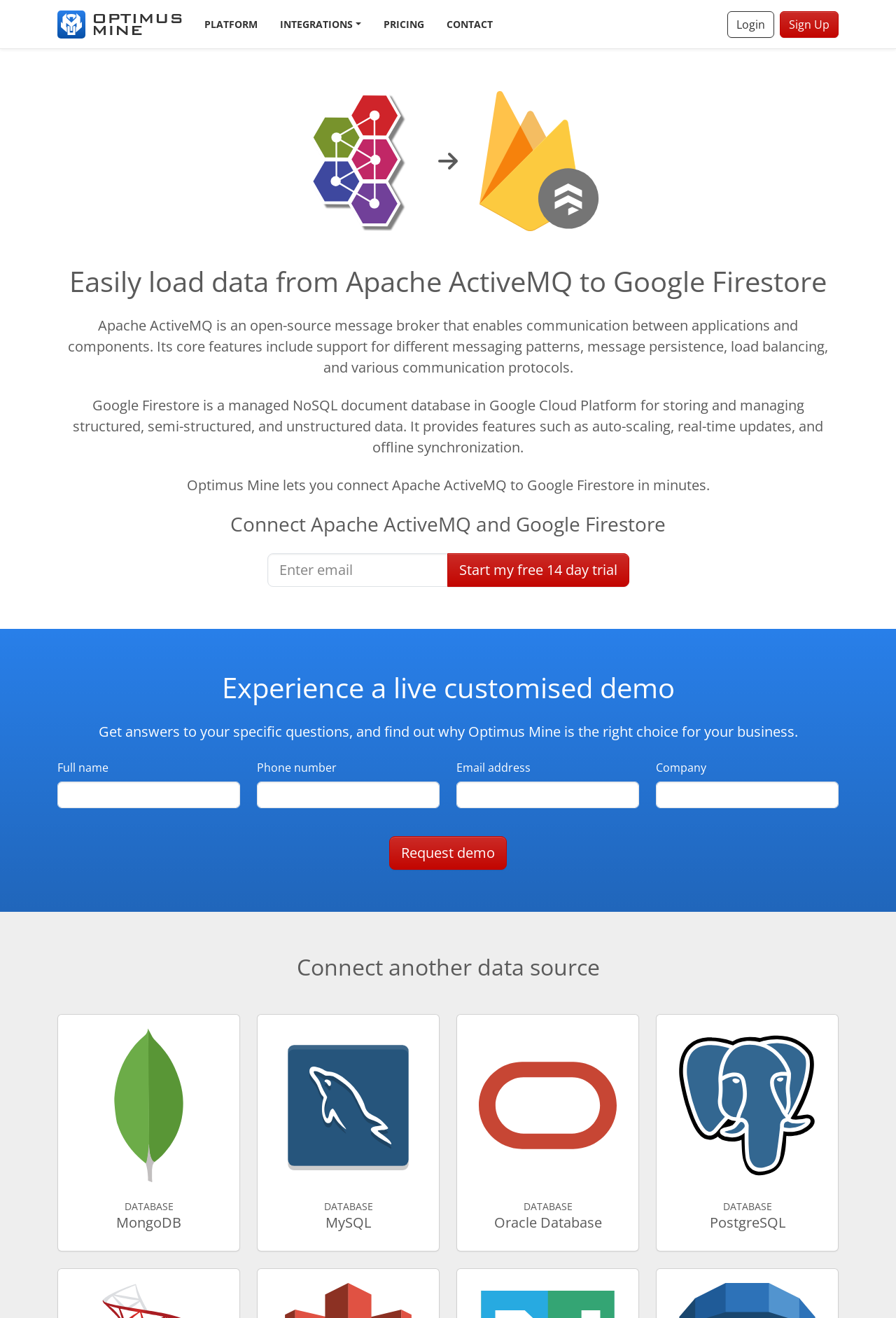Refer to the image and offer a detailed explanation in response to the question: What is the relationship between Optimus Mine and Google Firestore?

The webpage suggests that Optimus Mine enables the integration of Apache ActiveMQ with Google Firestore, allowing users to load data from Apache ActiveMQ into Google Firestore.